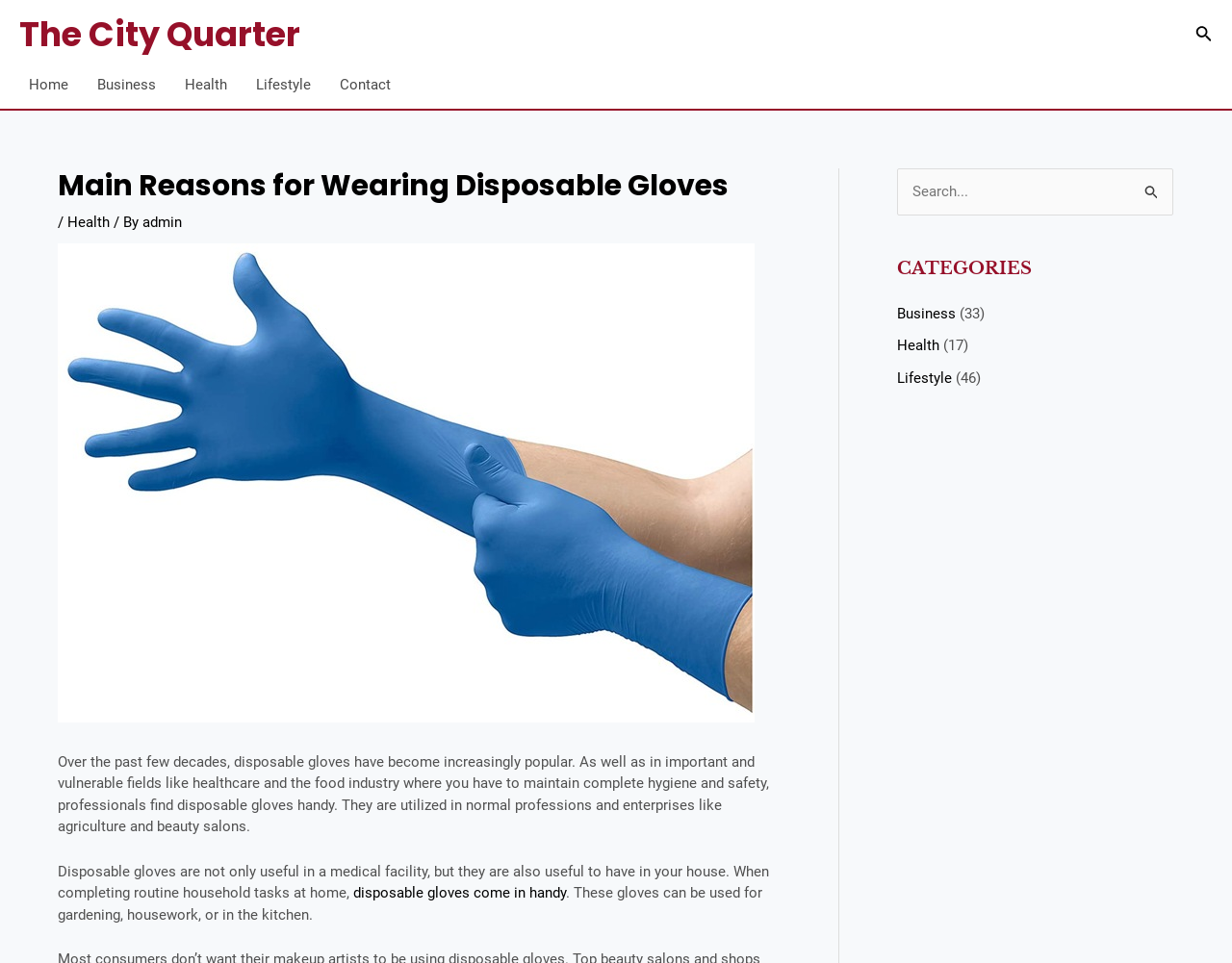What is the author of the article on this webpage?
Using the image as a reference, deliver a detailed and thorough answer to the question.

By looking at the webpage, I found that the author of the article is mentioned as 'admin', which is displayed below the main heading.